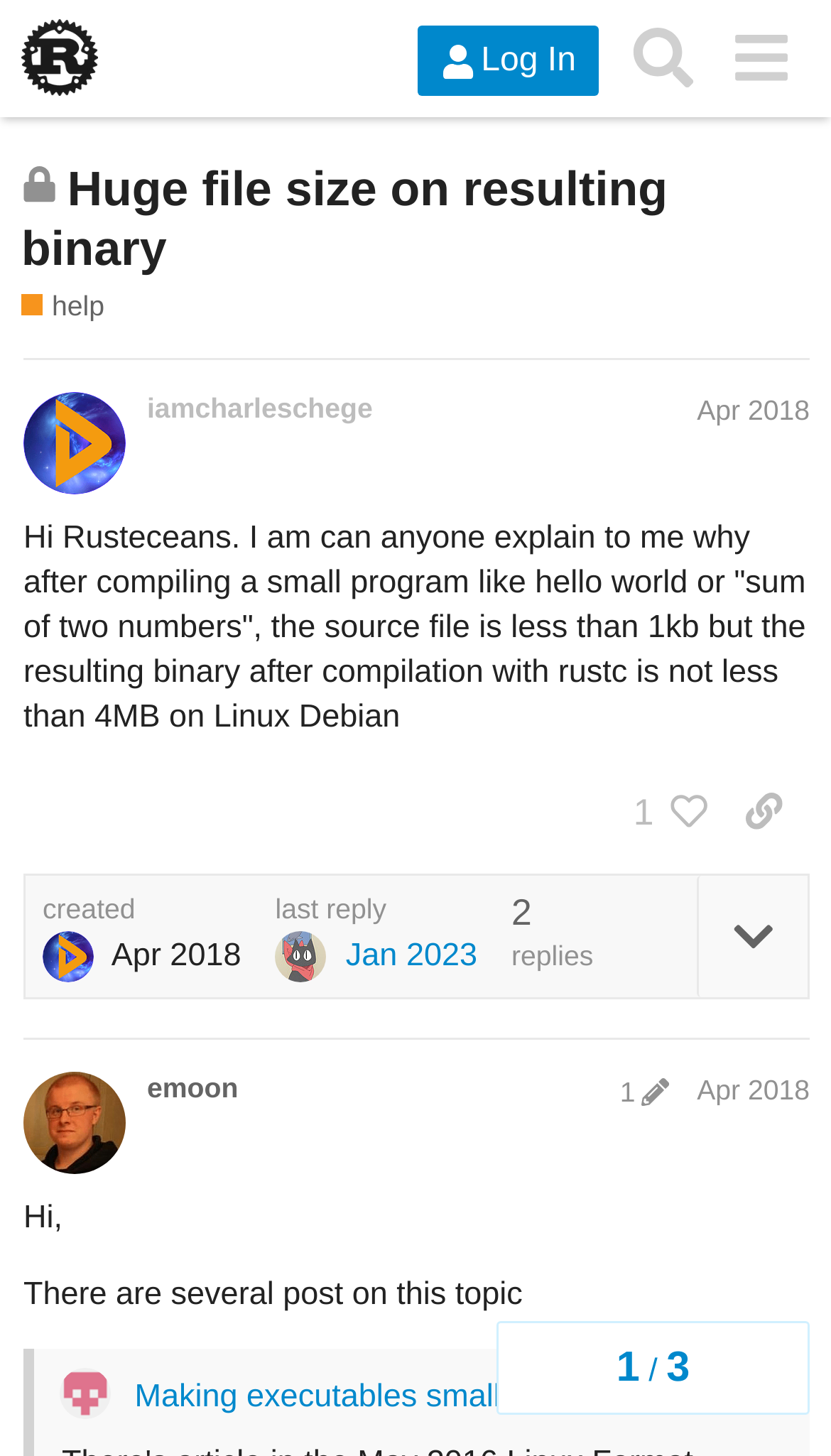From the webpage screenshot, predict the bounding box coordinates (top-left x, top-left y, bottom-right x, bottom-right y) for the UI element described here: 1

[0.729, 0.53, 0.864, 0.586]